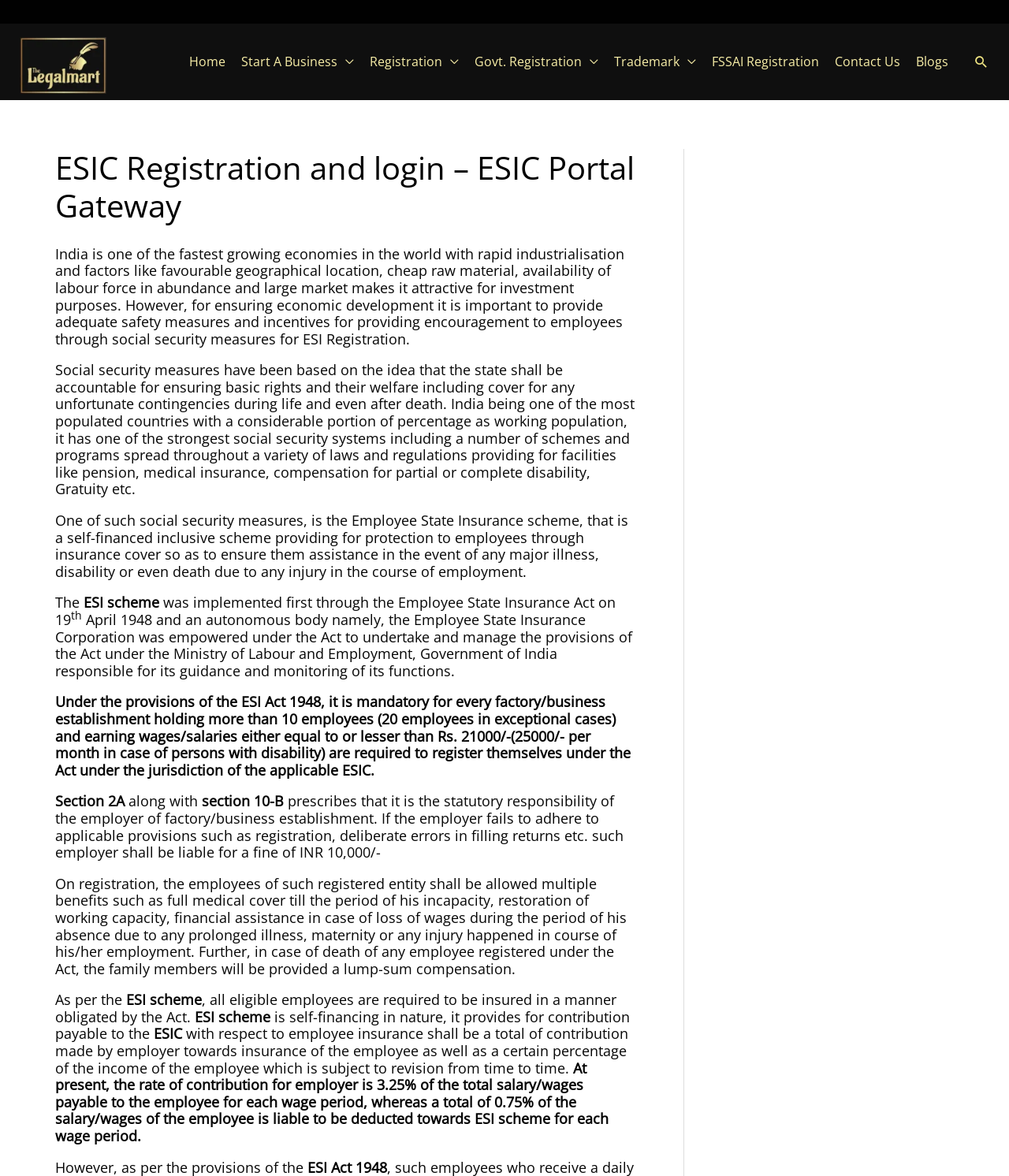Identify the bounding box coordinates for the region to click in order to carry out this instruction: "Click on the 'Contact Us' link". Provide the coordinates using four float numbers between 0 and 1, formatted as [left, top, right, bottom].

[0.82, 0.036, 0.9, 0.069]